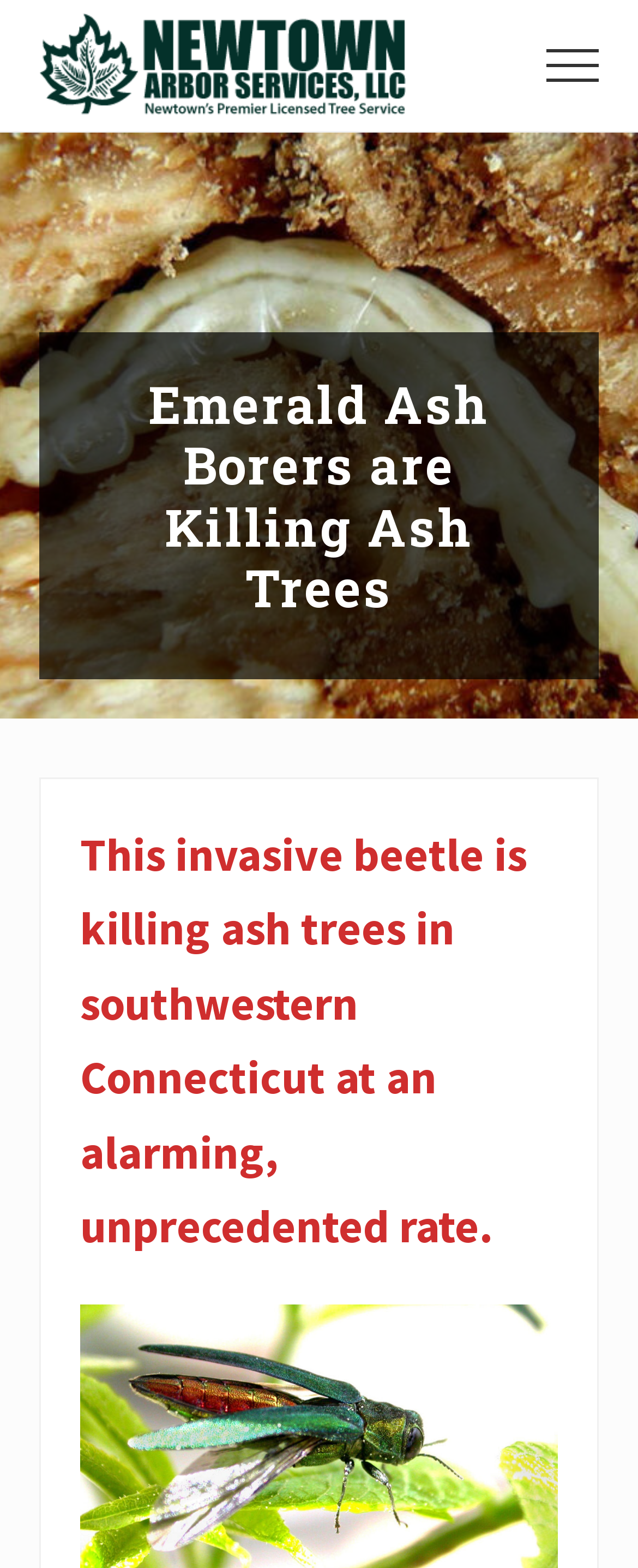Detail the webpage's structure and highlights in your description.

The webpage is about Emerald Ash Borers and their impact on Ash Trees, specifically in southwestern Connecticut. At the top left corner, there are three links: "Menu", "Skip to main content", and "Skip to primary sidebar". Next to these links, there is a logo of "Newtown Arbor Services, LLC" which is also a link. 

On the top right corner, there is a button labeled "Menu". Below the top section, there is a large image of an Emerald ash borer larva that spans the entire width of the page. 

The main content of the page starts with a heading "Emerald Ash Borers are Killing Ash Trees" which is centered on the page. Below the heading, there is a paragraph of text that explains the alarming rate at which these beetles are killing ash trees in southwestern Connecticut.